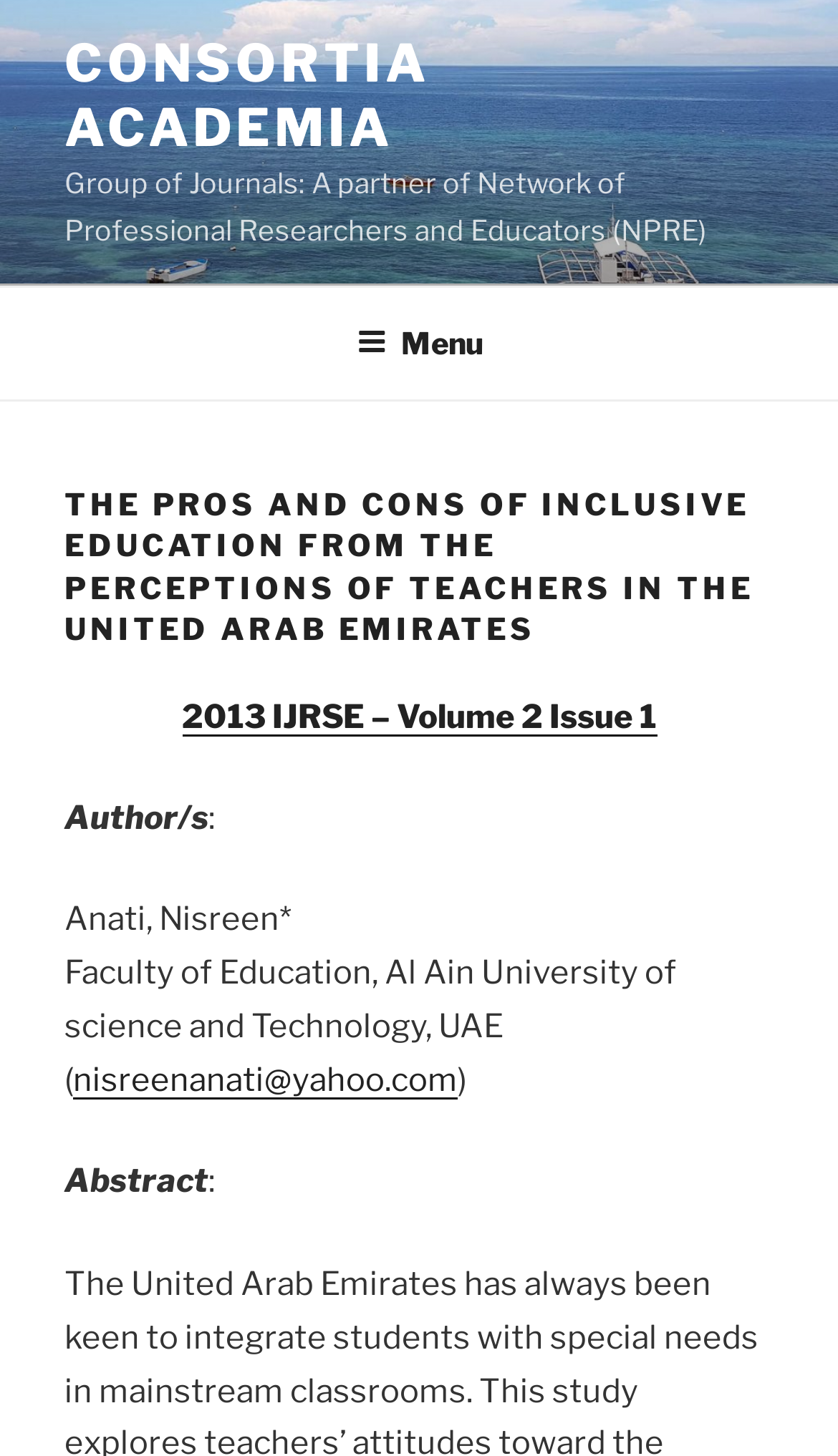Please answer the following query using a single word or phrase: 
What is the title of the article?

THE PROS AND CONS OF INCLUSIVE EDUCATION FROM THE PERCEPTIONS OF TEACHERS IN THE UNITED ARAB EMIRATES